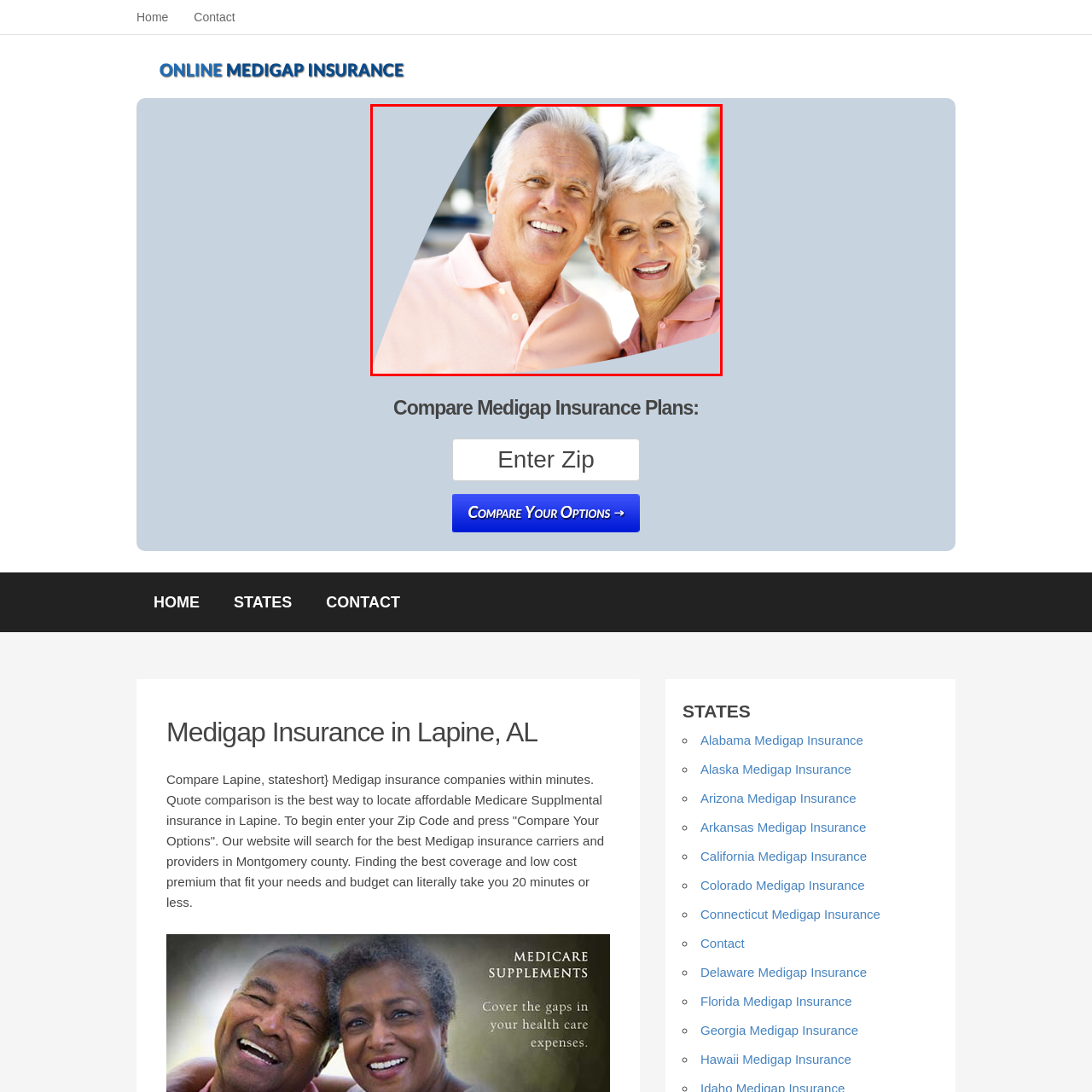Pay close attention to the image within the red perimeter and provide a detailed answer to the question that follows, using the image as your primary source: 
What is the background of the image?

The caption describes the background as softly blurred, which enhances the presence of the elderly couple as the focal point of the image.